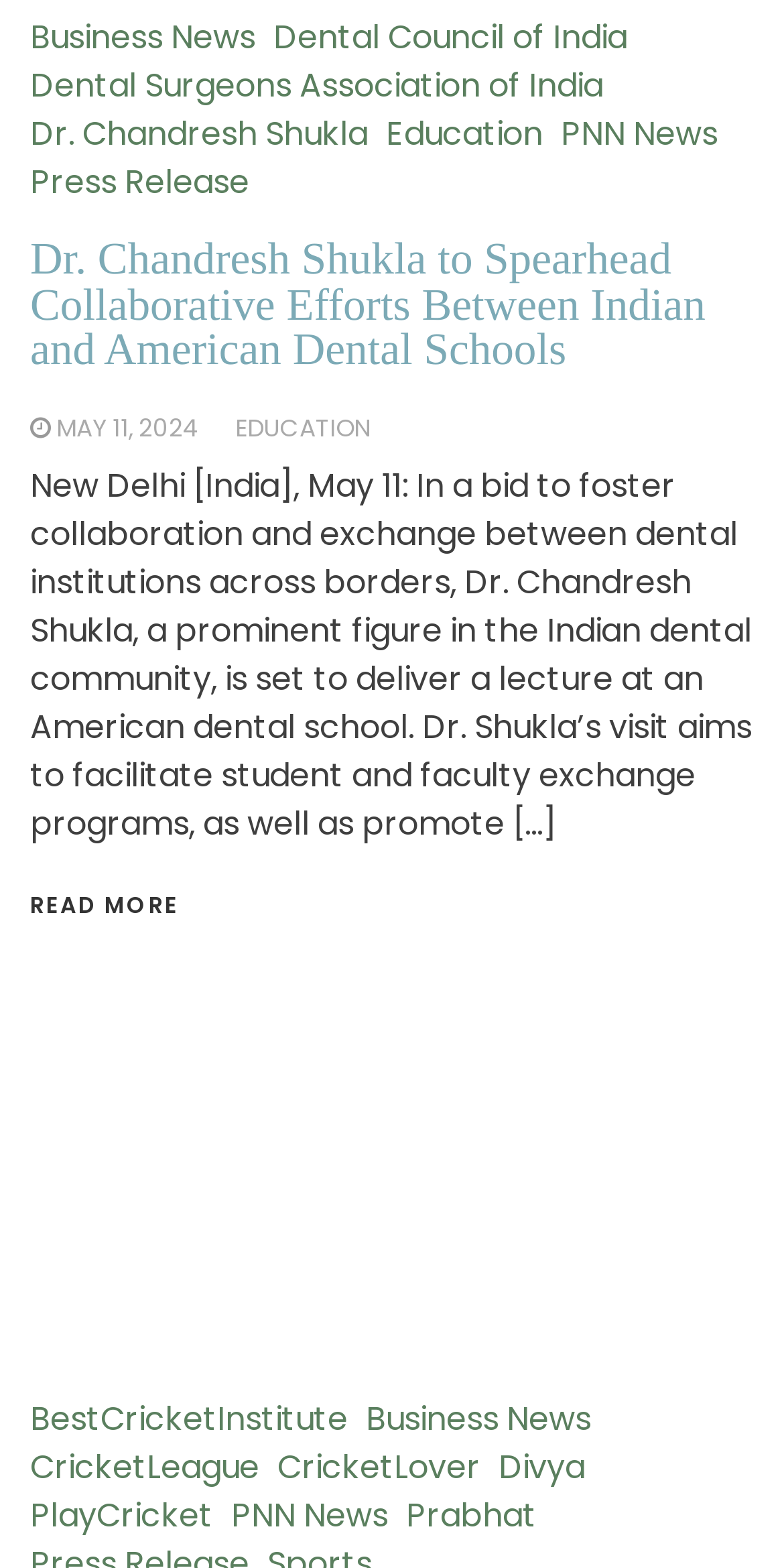What is the name of the prominent figure in the Indian dental community?
Please give a detailed answer to the question using the information shown in the image.

The answer can be found in the heading element which states 'Dr. Chandresh Shukla to Spearhead Collaborative Efforts Between Indian and American Dental Schools'. This heading is likely to be the main topic of the webpage, and Dr. Chandresh Shukla is the prominent figure mentioned in it.